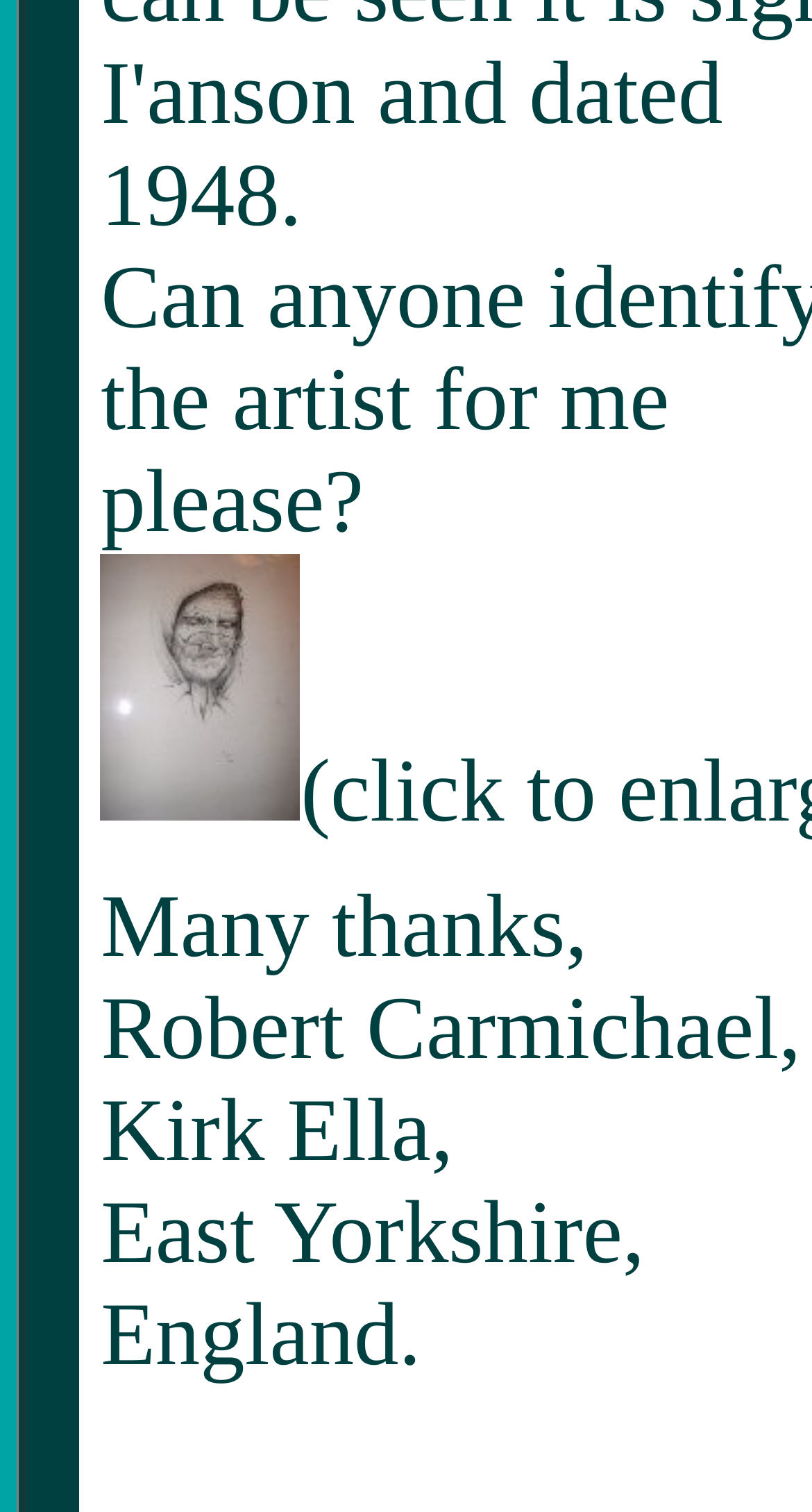Please respond in a single word or phrase: 
What is the name of the drawing?

I'Anson Drawing 1948